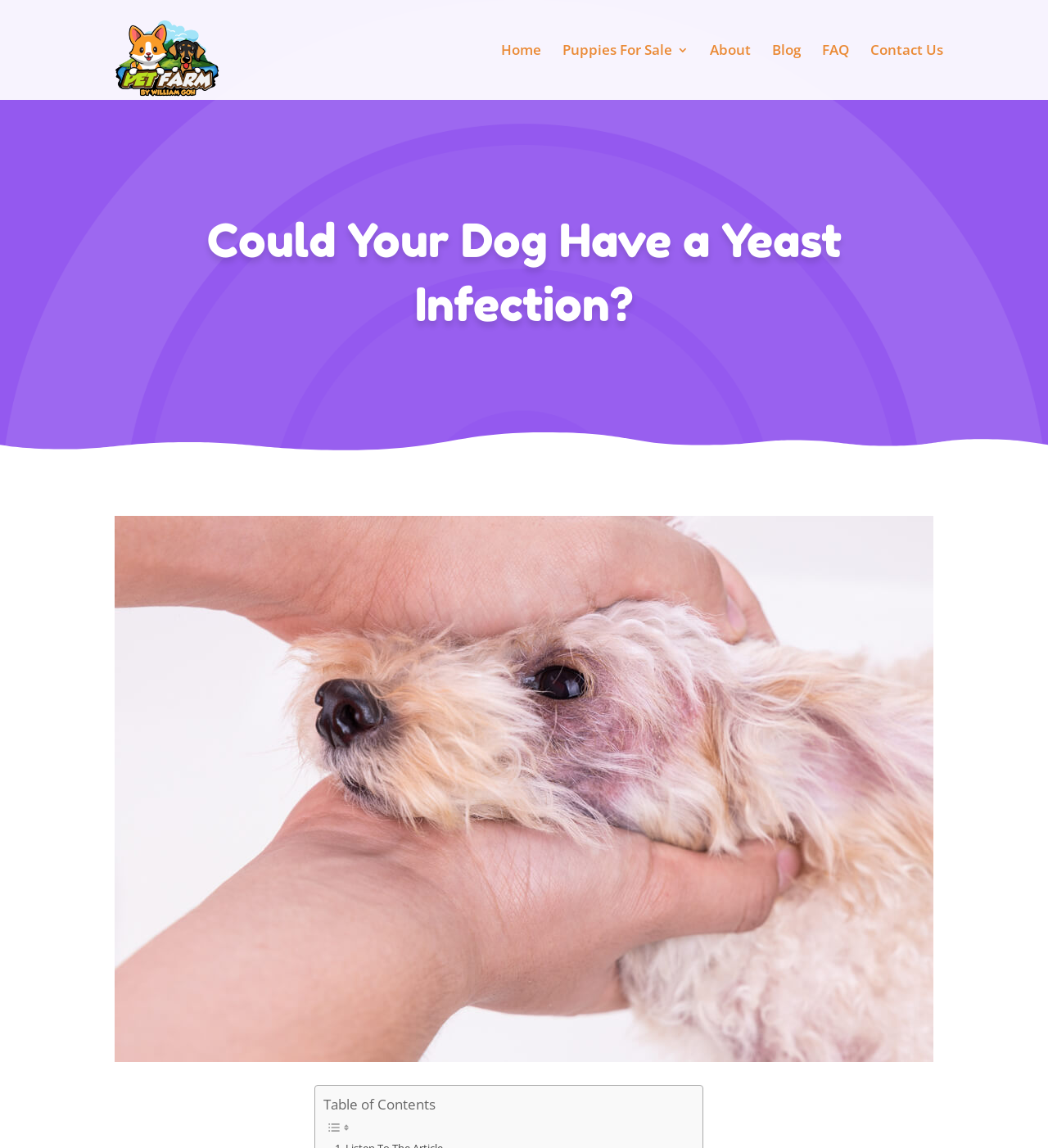Give a one-word or short phrase answer to the question: 
What is the name of the pet farm?

William Goh Pet Farm